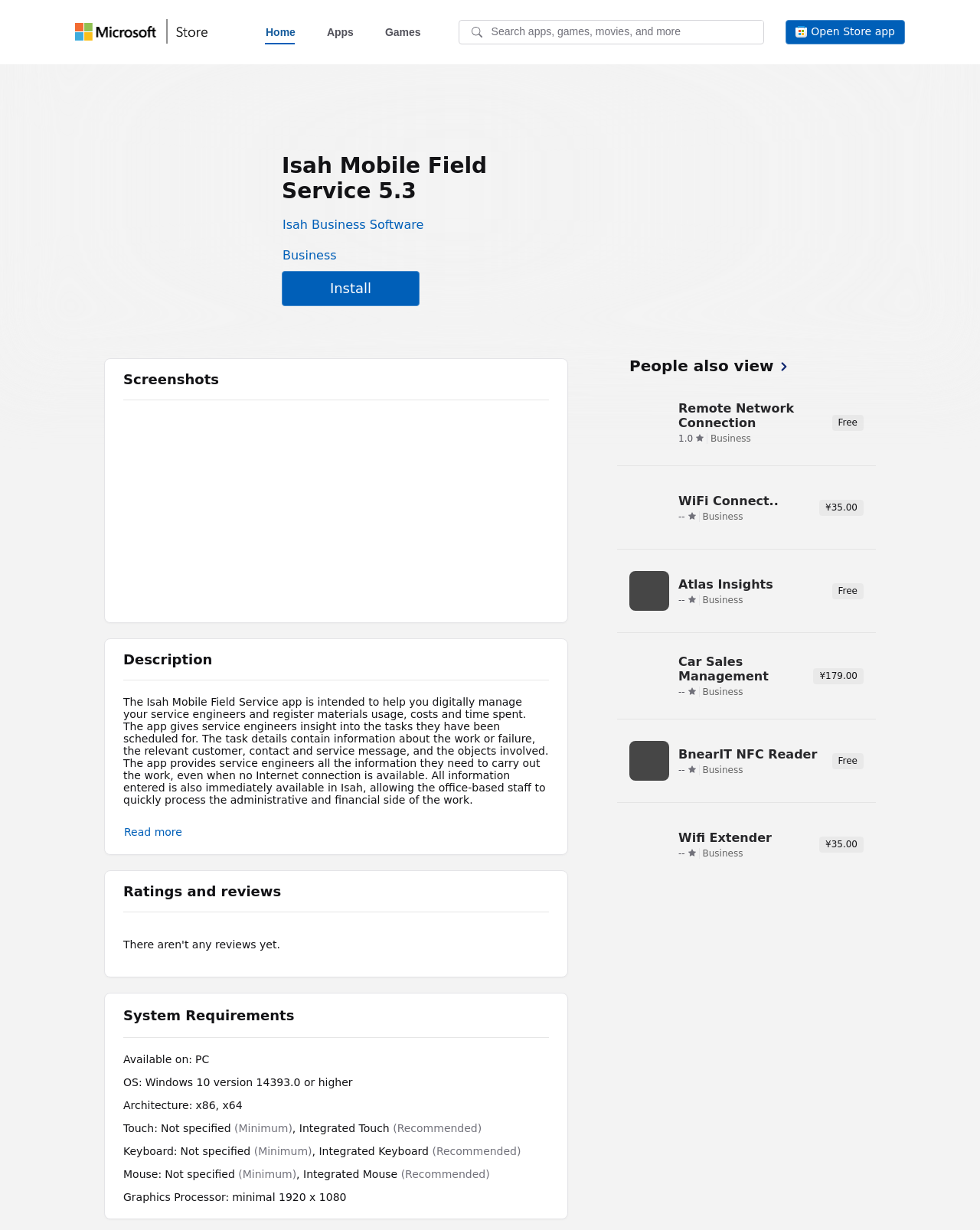Please identify the bounding box coordinates of the area that needs to be clicked to fulfill the following instruction: "Scroll right to view more screenshots."

[0.12, 0.403, 0.151, 0.428]